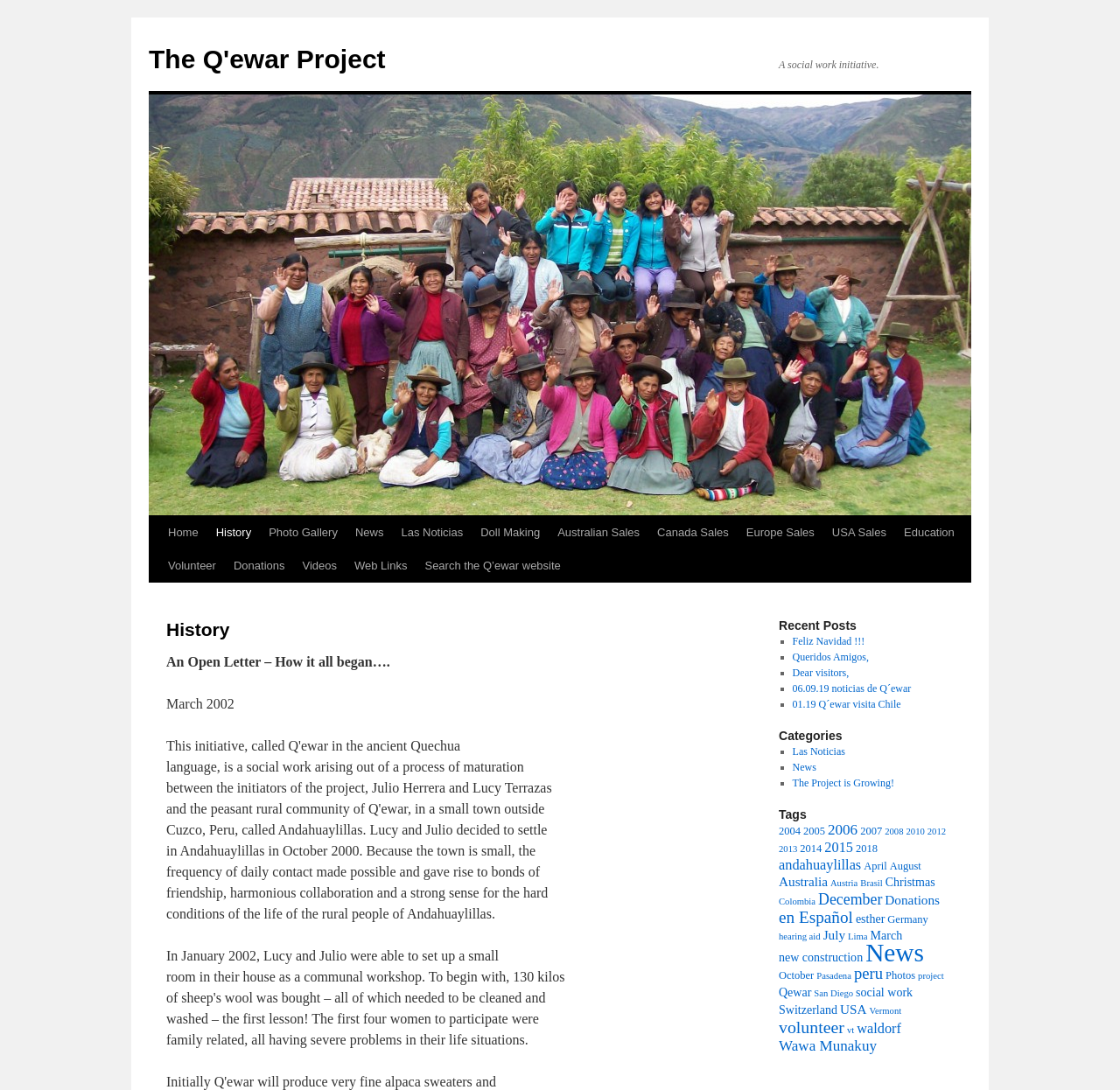Please identify the bounding box coordinates of the region to click in order to complete the given instruction: "Click on the 'History' link". The coordinates should be four float numbers between 0 and 1, i.e., [left, top, right, bottom].

[0.185, 0.474, 0.232, 0.504]